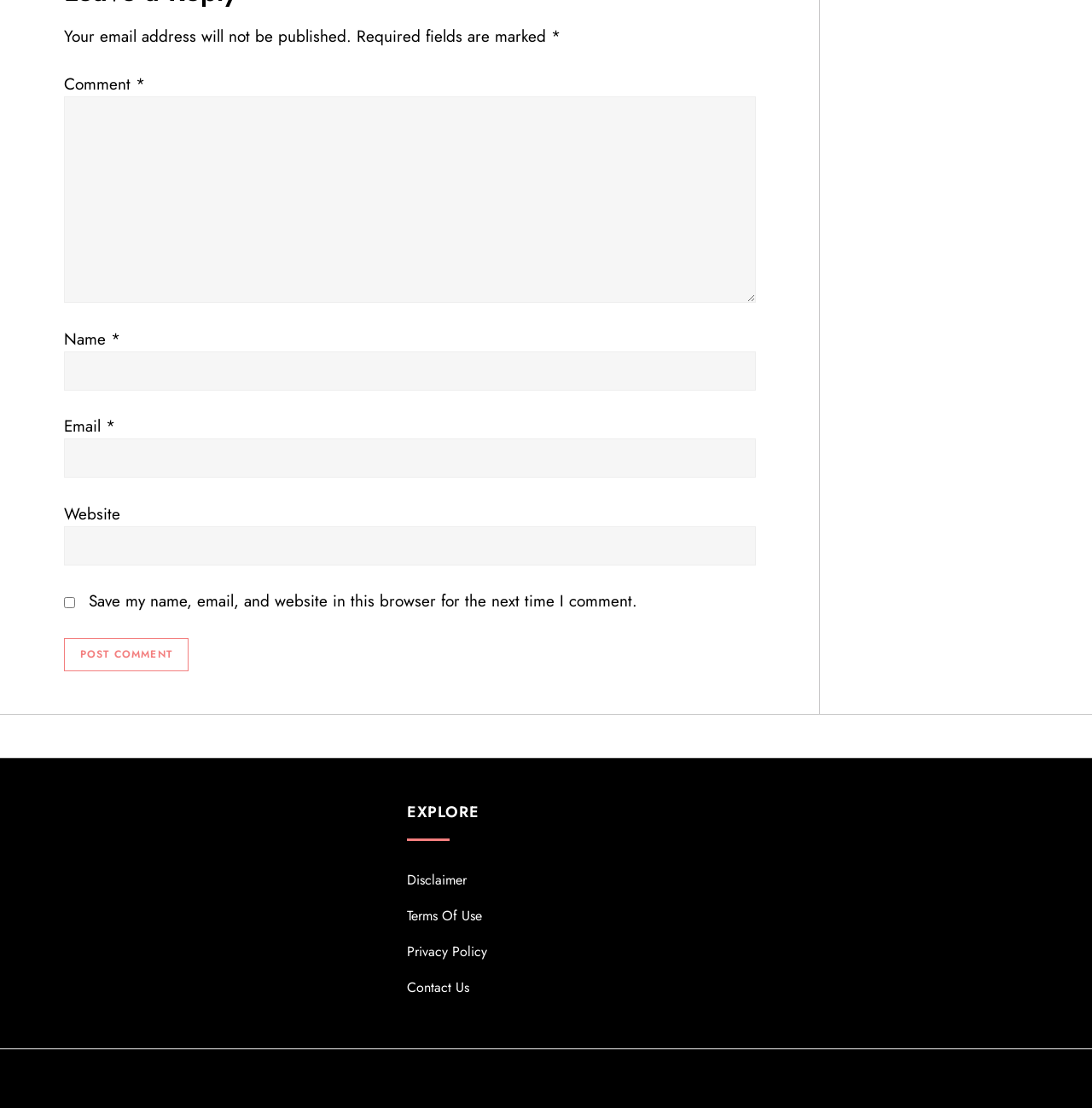Reply to the question with a single word or phrase:
What is the purpose of the checkbox?

Save comment info